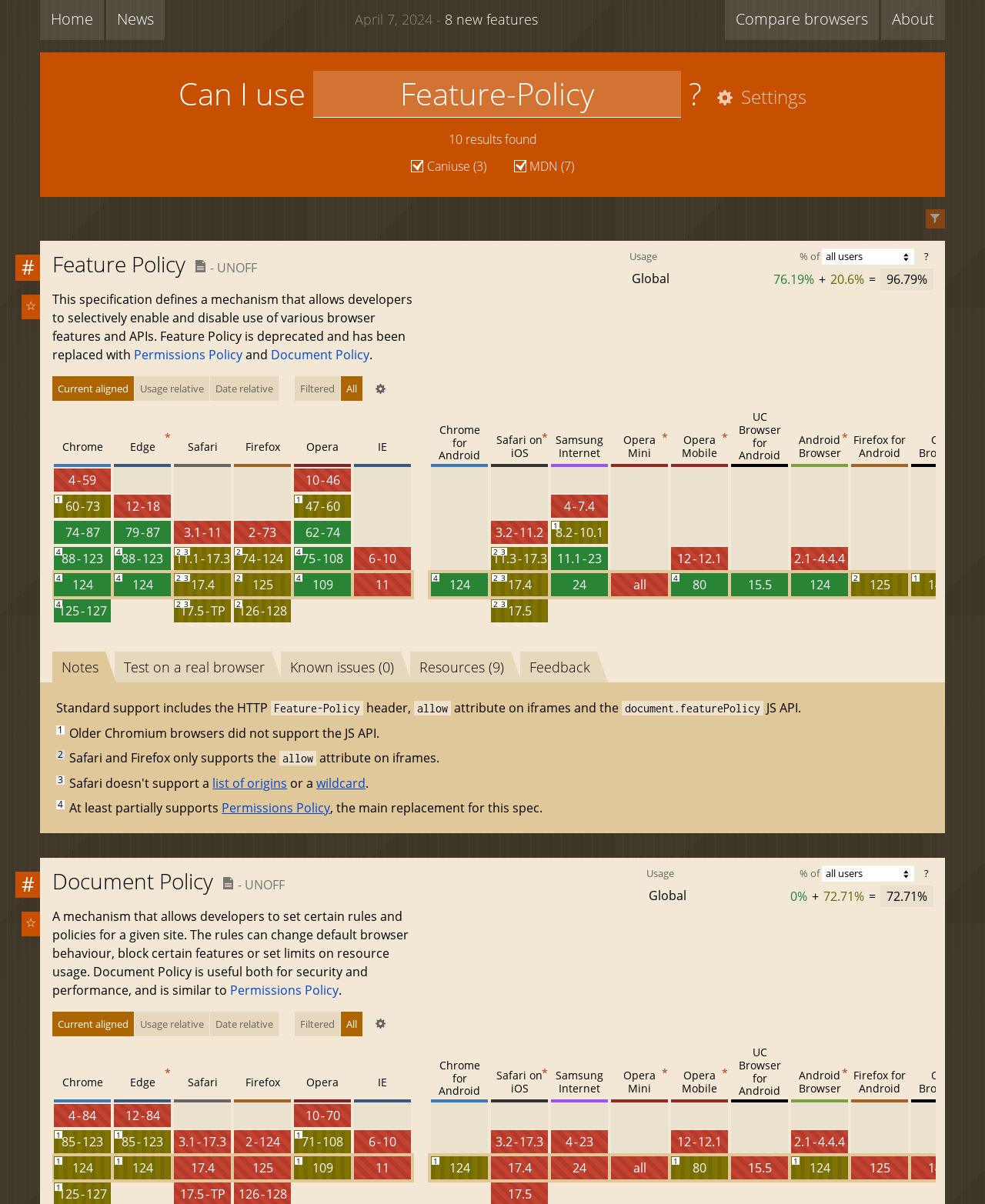Please identify the bounding box coordinates of the region to click in order to complete the task: "Click the 'Home' link". The coordinates must be four float numbers between 0 and 1, specified as [left, top, right, bottom].

[0.041, 0.0, 0.106, 0.033]